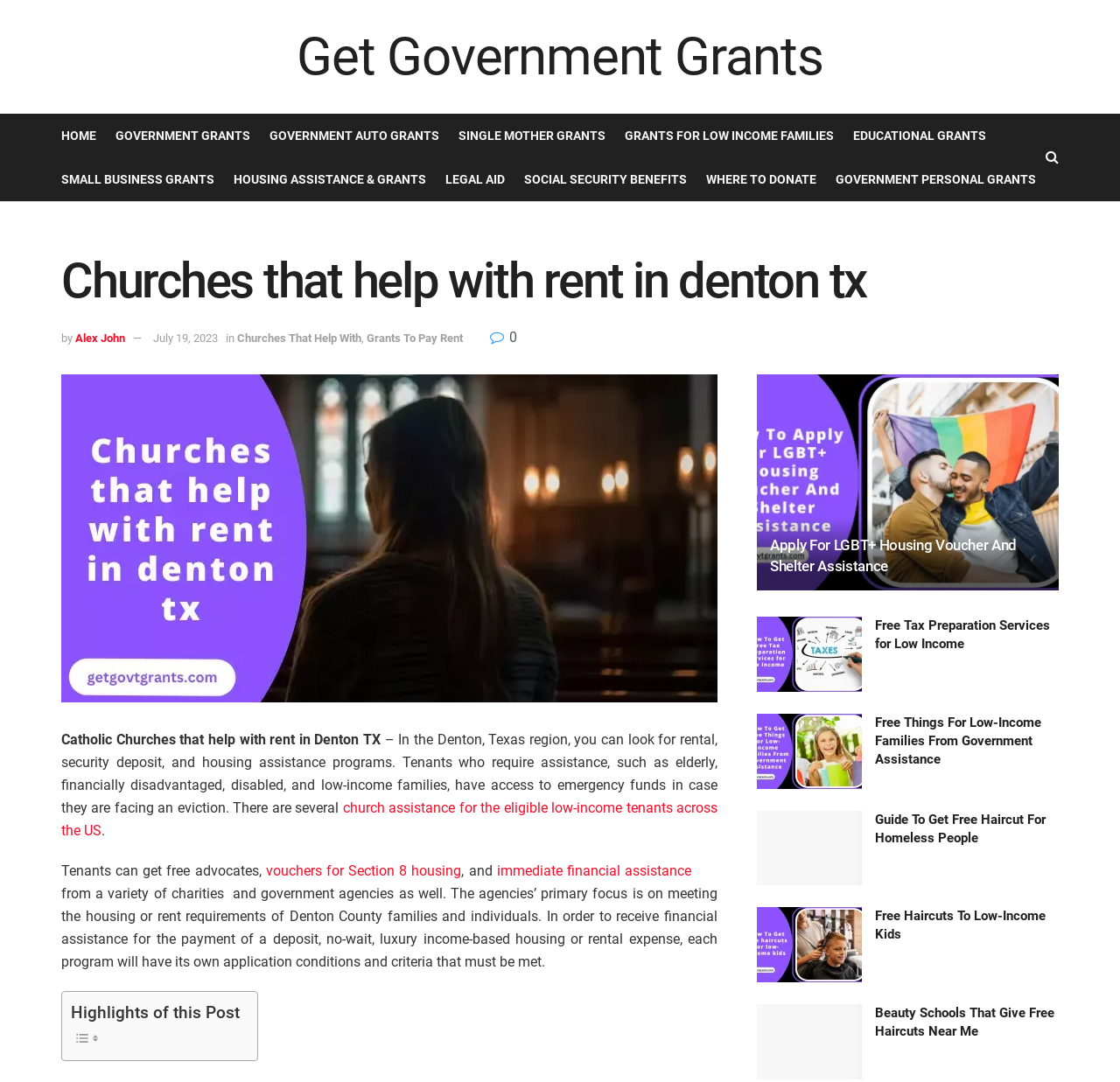What type of assistance is provided by Catholic Churches in Denton TX?
Refer to the image and give a detailed response to the question.

Based on the webpage, Catholic Churches in Denton TX provide assistance with rental, security deposit, and housing needs. This is evident from the meta description and the content of the webpage, which mentions that tenants can get free advocates, vouchers for Section 8 housing, and immediate financial assistance from a variety of charities and government agencies.